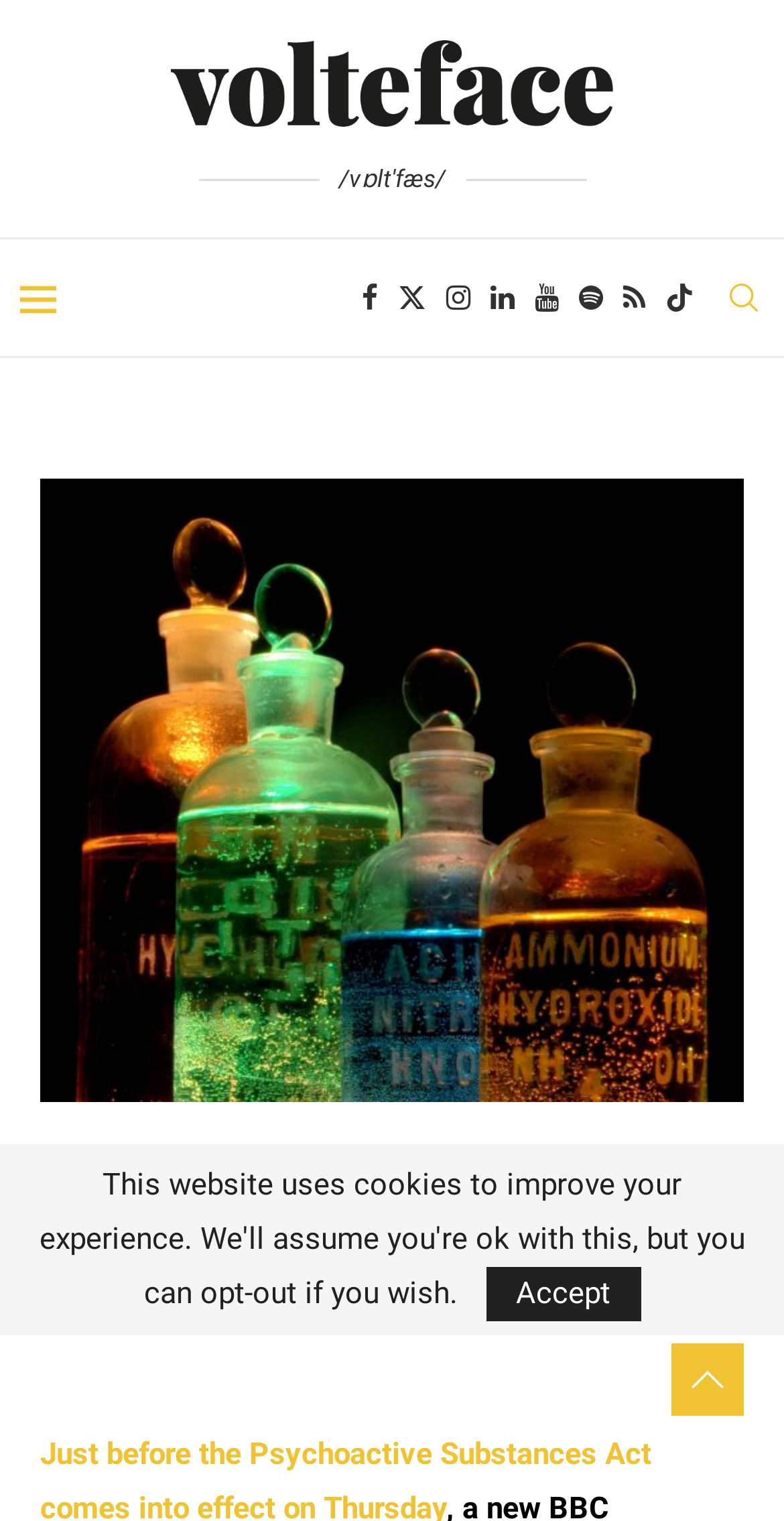How many images are there in the layout table? Look at the image and give a one-word or short phrase answer.

2